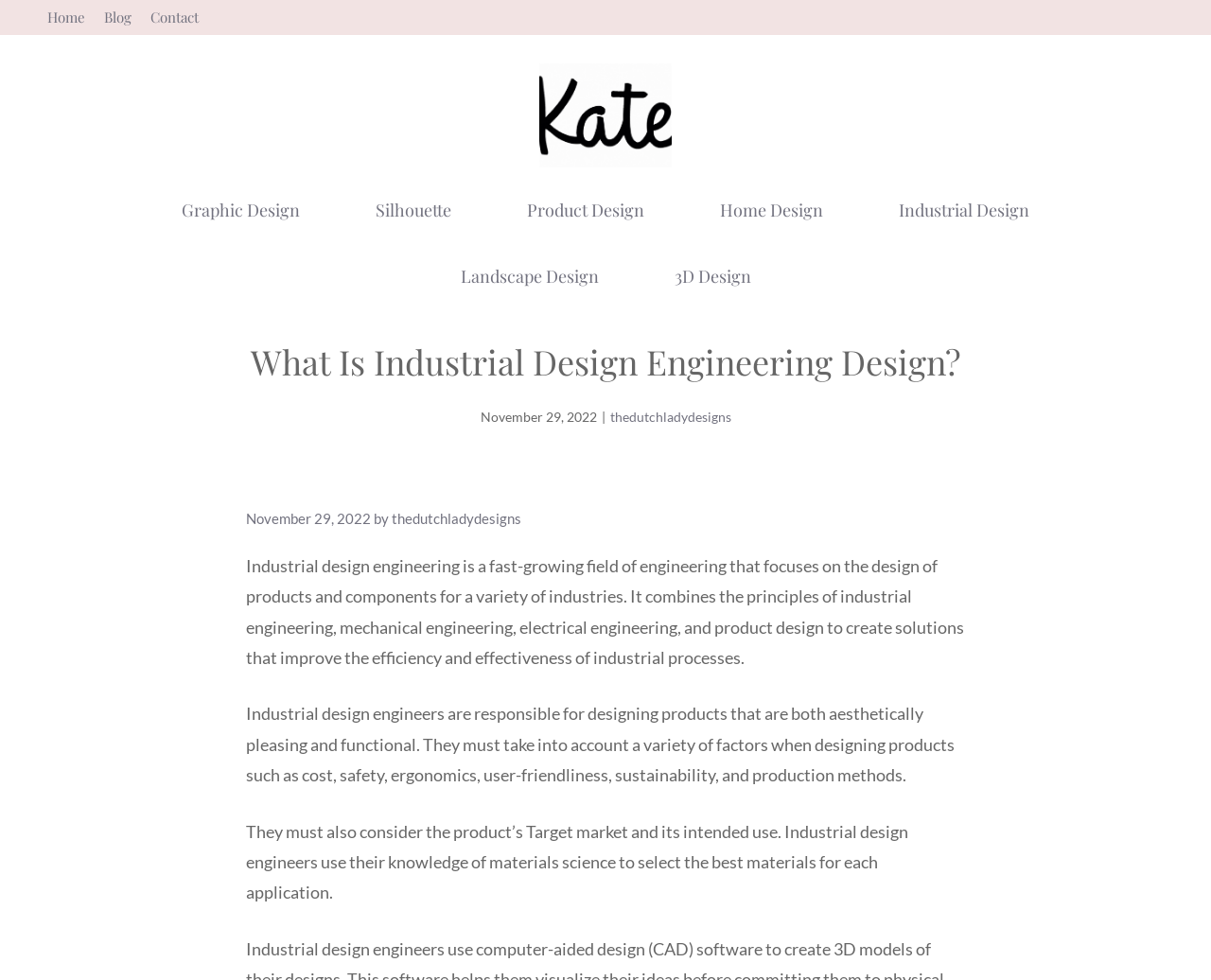Locate the bounding box coordinates of the element's region that should be clicked to carry out the following instruction: "learn about graphic design". The coordinates need to be four float numbers between 0 and 1, i.e., [left, top, right, bottom].

[0.119, 0.181, 0.279, 0.248]